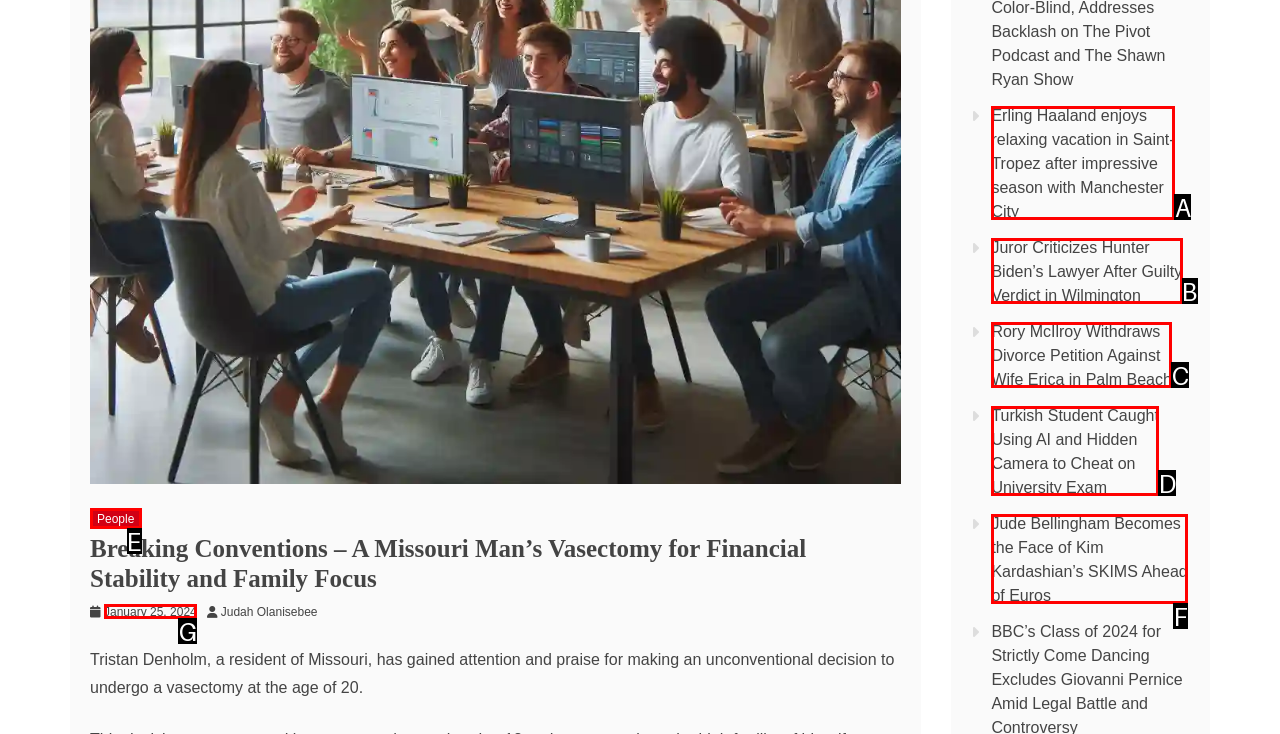Identify the UI element that corresponds to this description: January 20, 2024January 25, 2024
Respond with the letter of the correct option.

G